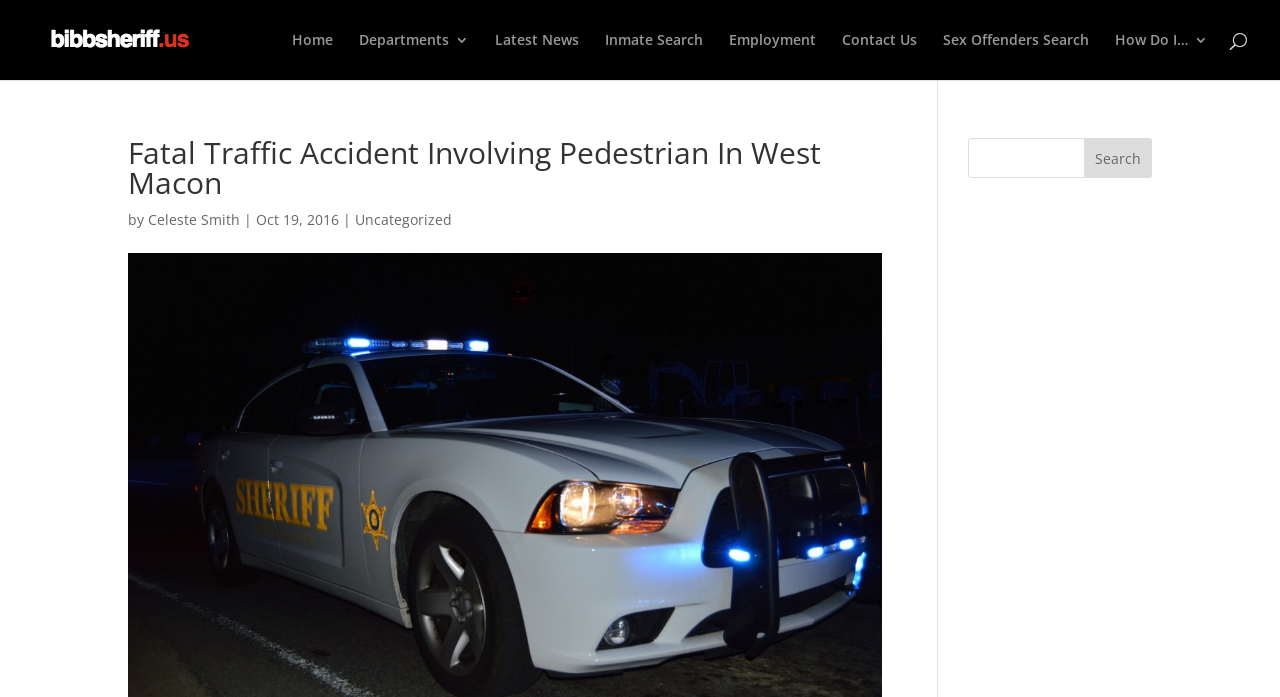Analyze the image and provide a detailed answer to the question: What is the purpose of the search bar?

I found a search bar on the webpage with a textbox and a button labeled 'Search'. This suggests that the purpose of the search bar is to allow users to search the website for specific content.